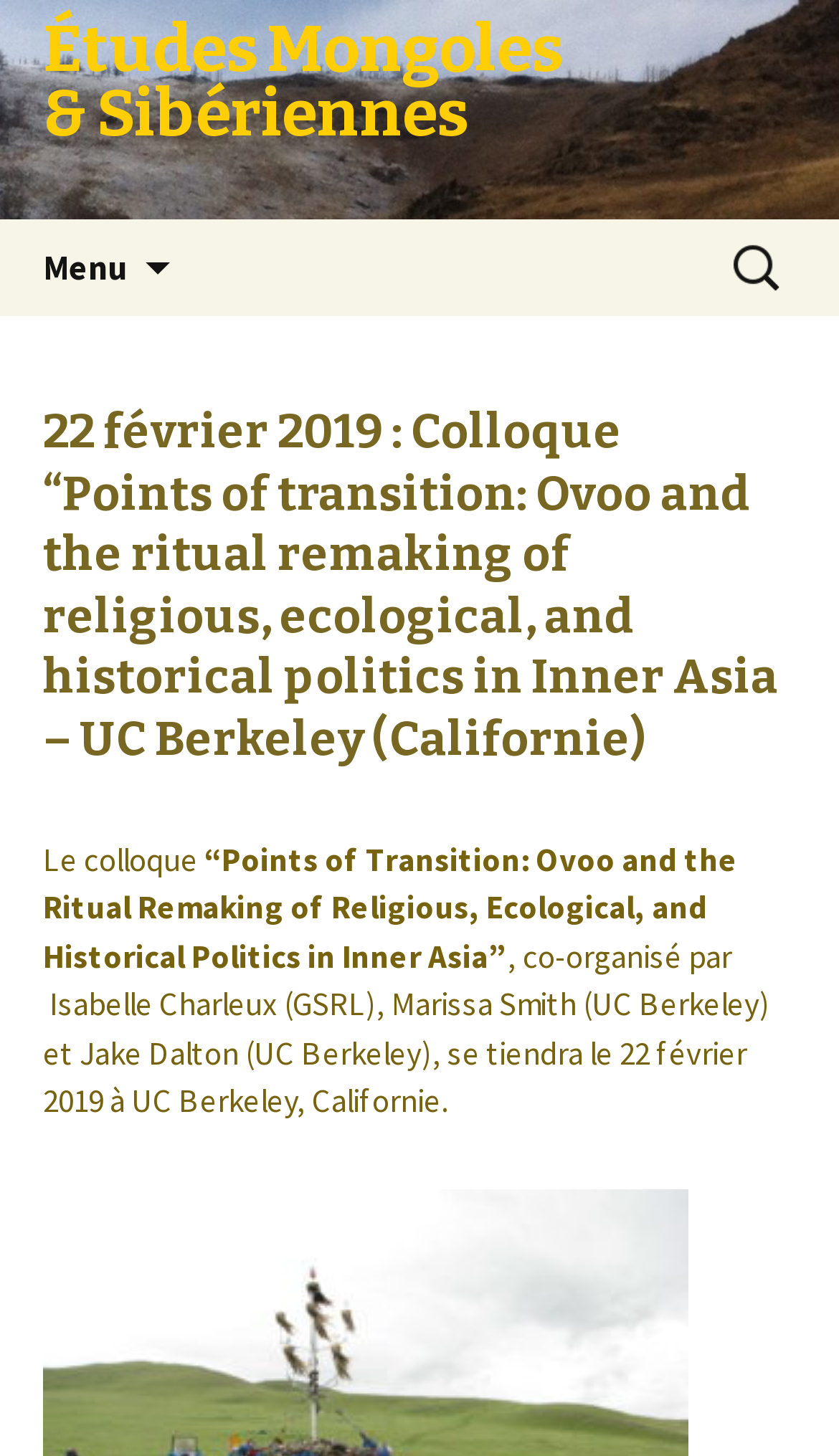Give a one-word or phrase response to the following question: Who are the co-organizers of the colloque?

Isabelle Charleux, Marissa Smith, and Jake Dalton